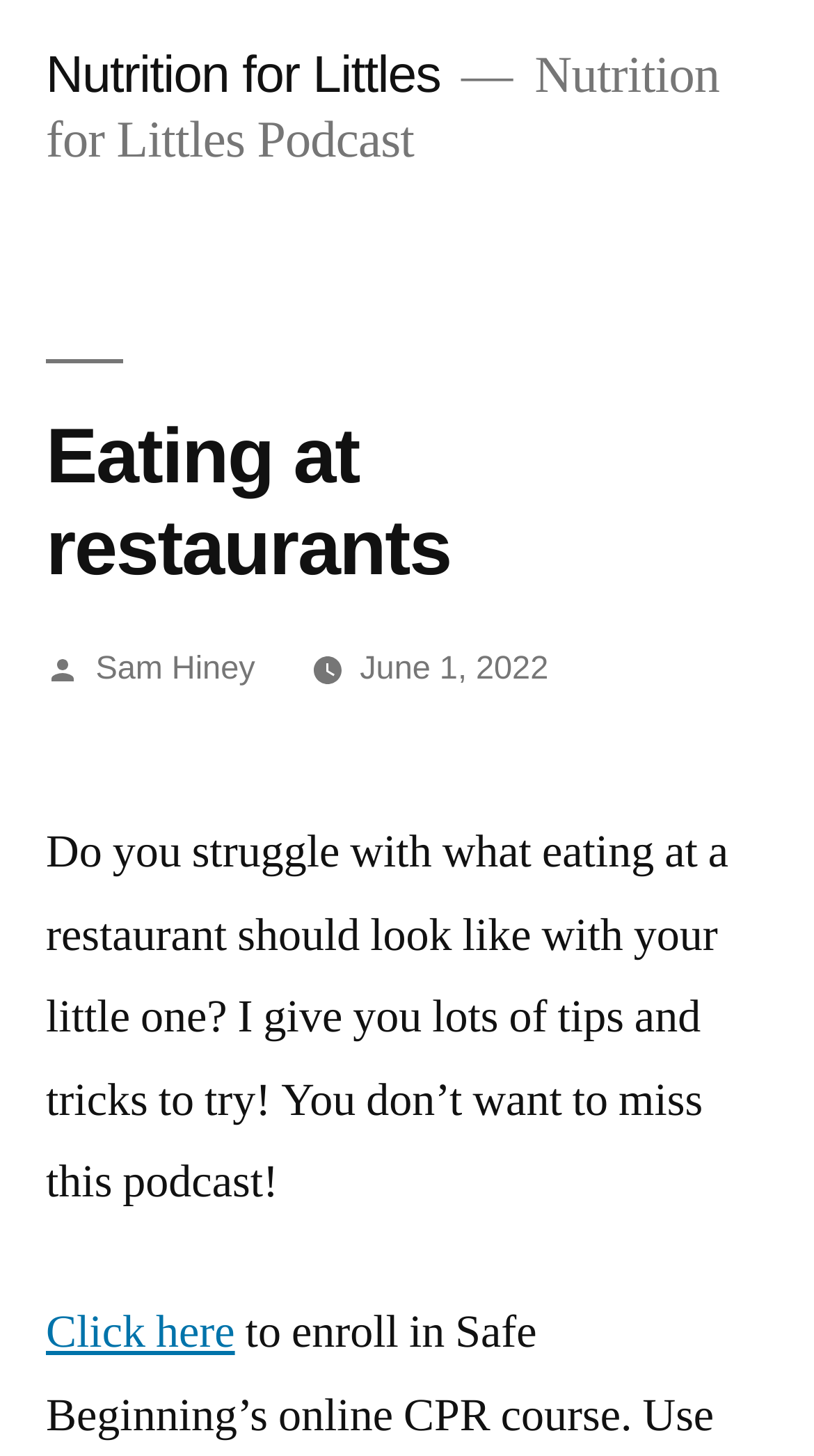Please determine and provide the text content of the webpage's heading.

Eating at restaurants